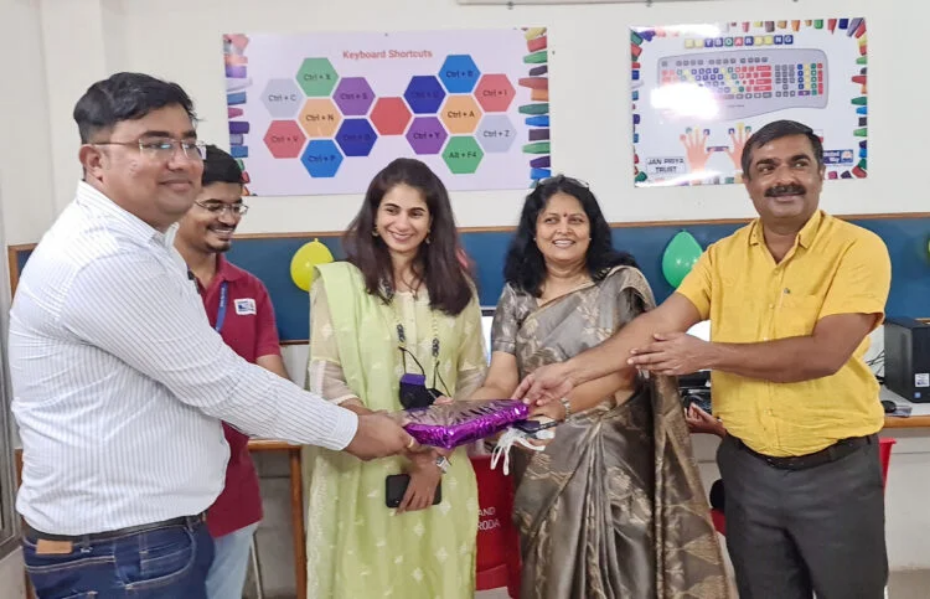Summarize the image with a detailed caption.

The image captures a warm, celebratory moment involving a group of individuals participating in an event focused on enhancing educational access. In the foreground, a man in a white shirt with glasses is handing over a purple-wrapped gift. He is flanked by a smiling woman in a light green outfit adorned with traditional jewelry, who stands beside a woman in a shimmering gray saree, radiating joy. Another individual, wearing a dark-colored shirt, stands slightly behind them, contributing to the cheerful atmosphere. In the background, educational posters are visible, displaying keyboard shortcuts and further emphasizing the setting's focus on learning. The room is decorated with colorful balloons, adding to the festive mood of the occasion, which aligns with initiatives by United Way of Baroda to support quality education for underprivileged students.